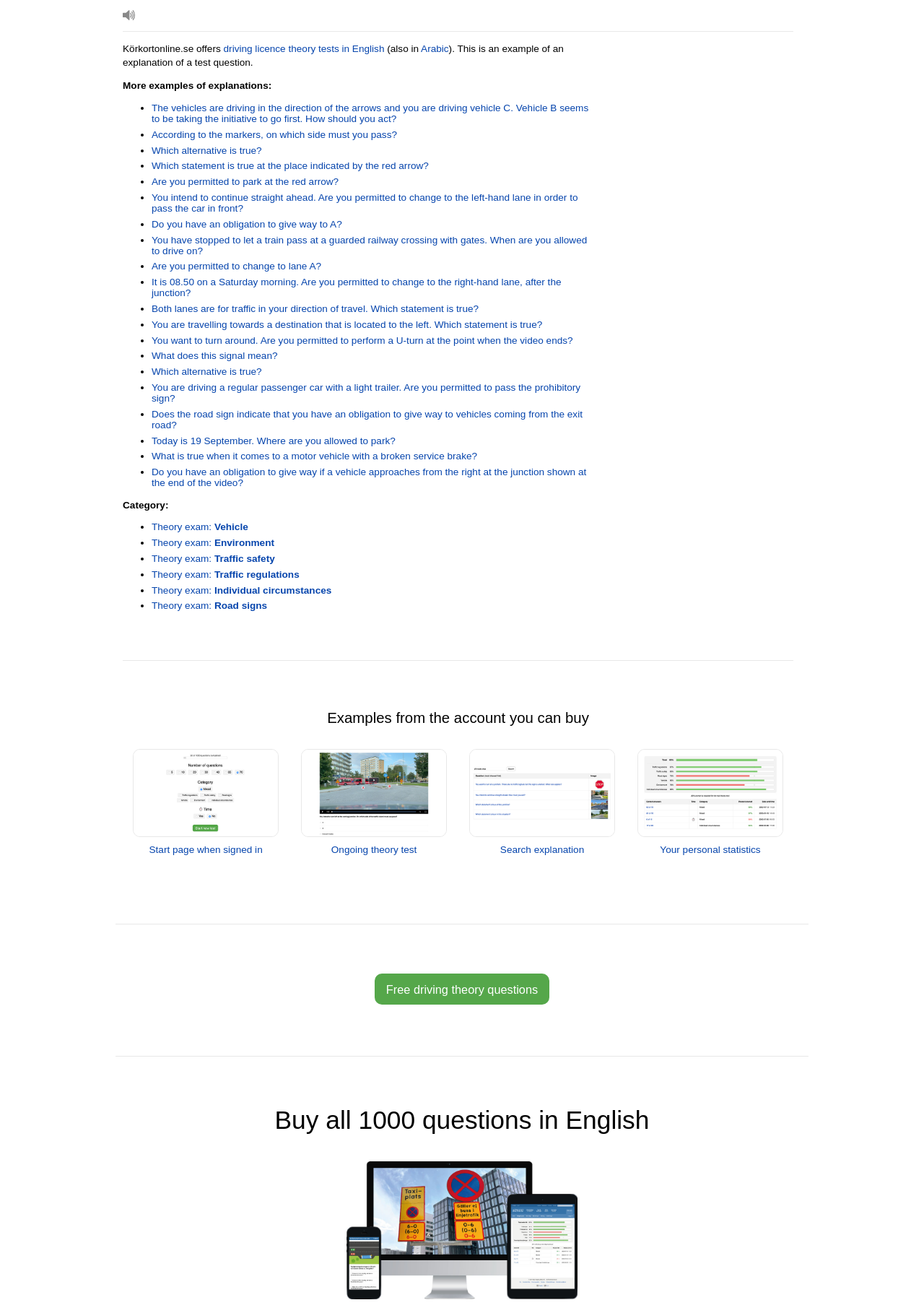Refer to the element description Search explanation and identify the corresponding bounding box in the screenshot. Format the coordinates as (top-left x, top-left y, bottom-right x, bottom-right y) with values in the range of 0 to 1.

[0.508, 0.635, 0.666, 0.651]